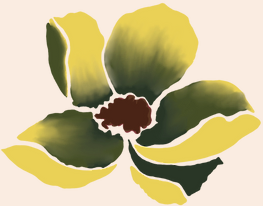Answer briefly with one word or phrase:
What is the theme of the creative platform?

Beauty and nature